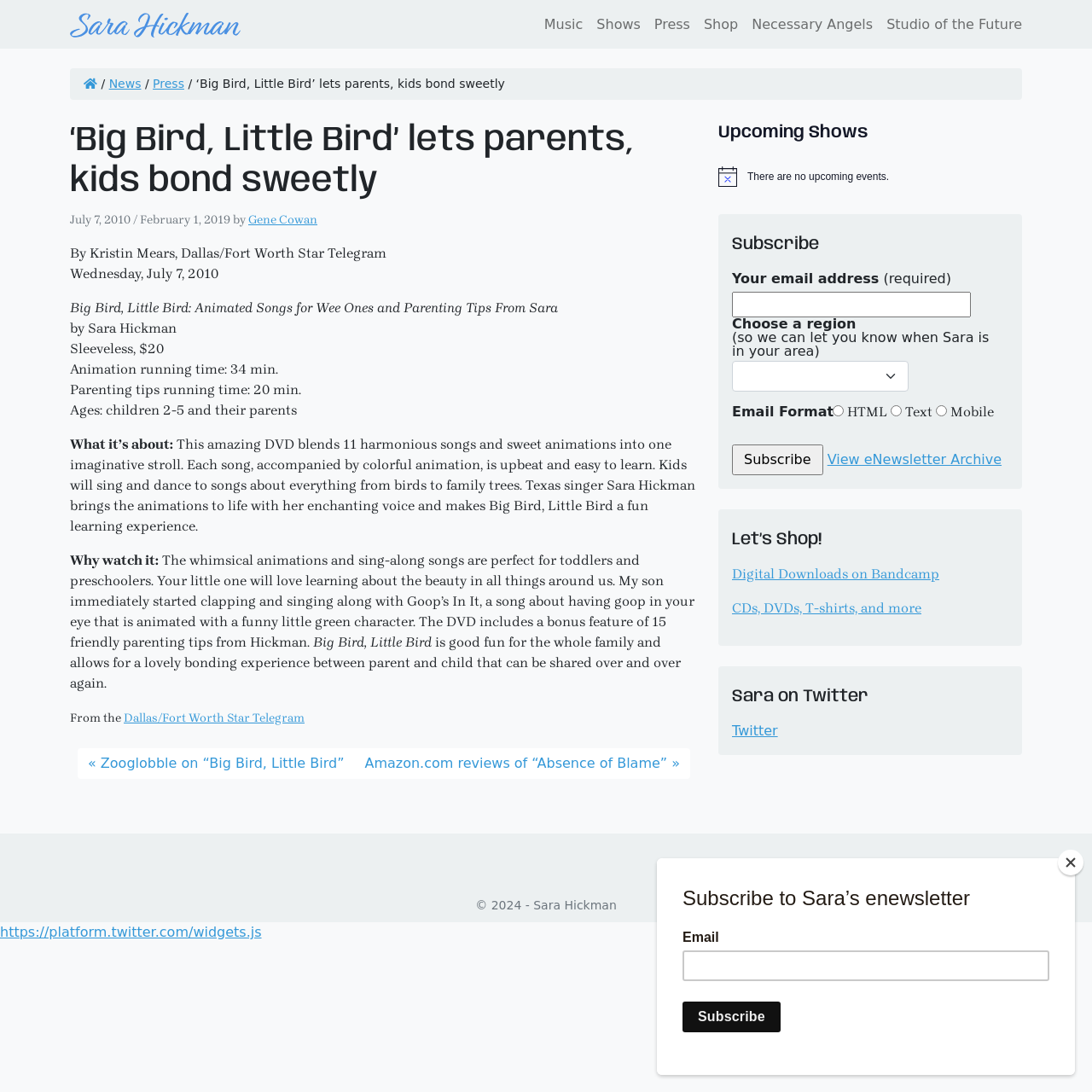Who is the author of the article?
Look at the image and provide a short answer using one word or a phrase.

Kristin Mears